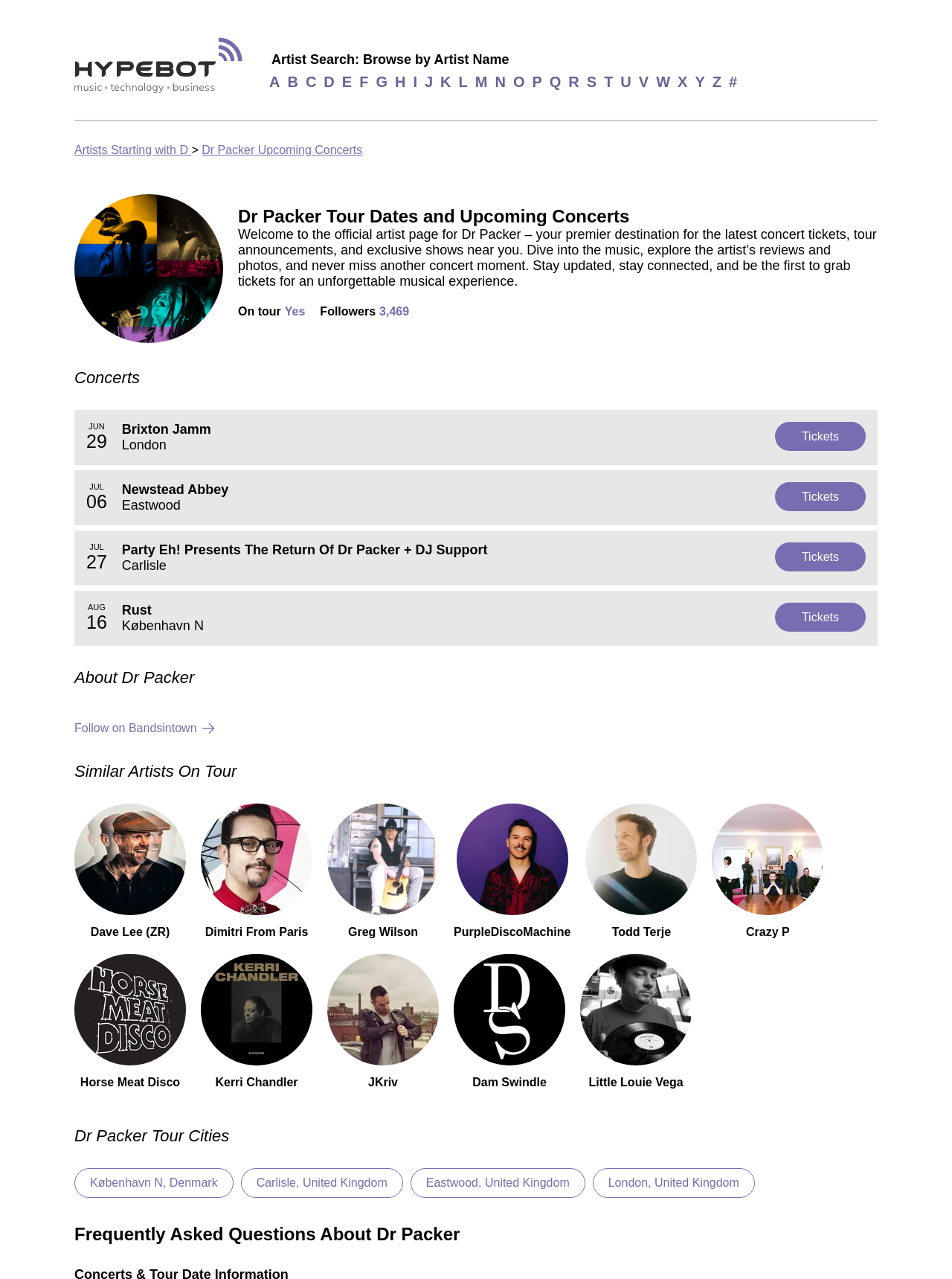Kindly determine the bounding box coordinates of the area that needs to be clicked to fulfill this instruction: "Read the 'Libra Zodiac Sign: Partners in Harmony' article".

None